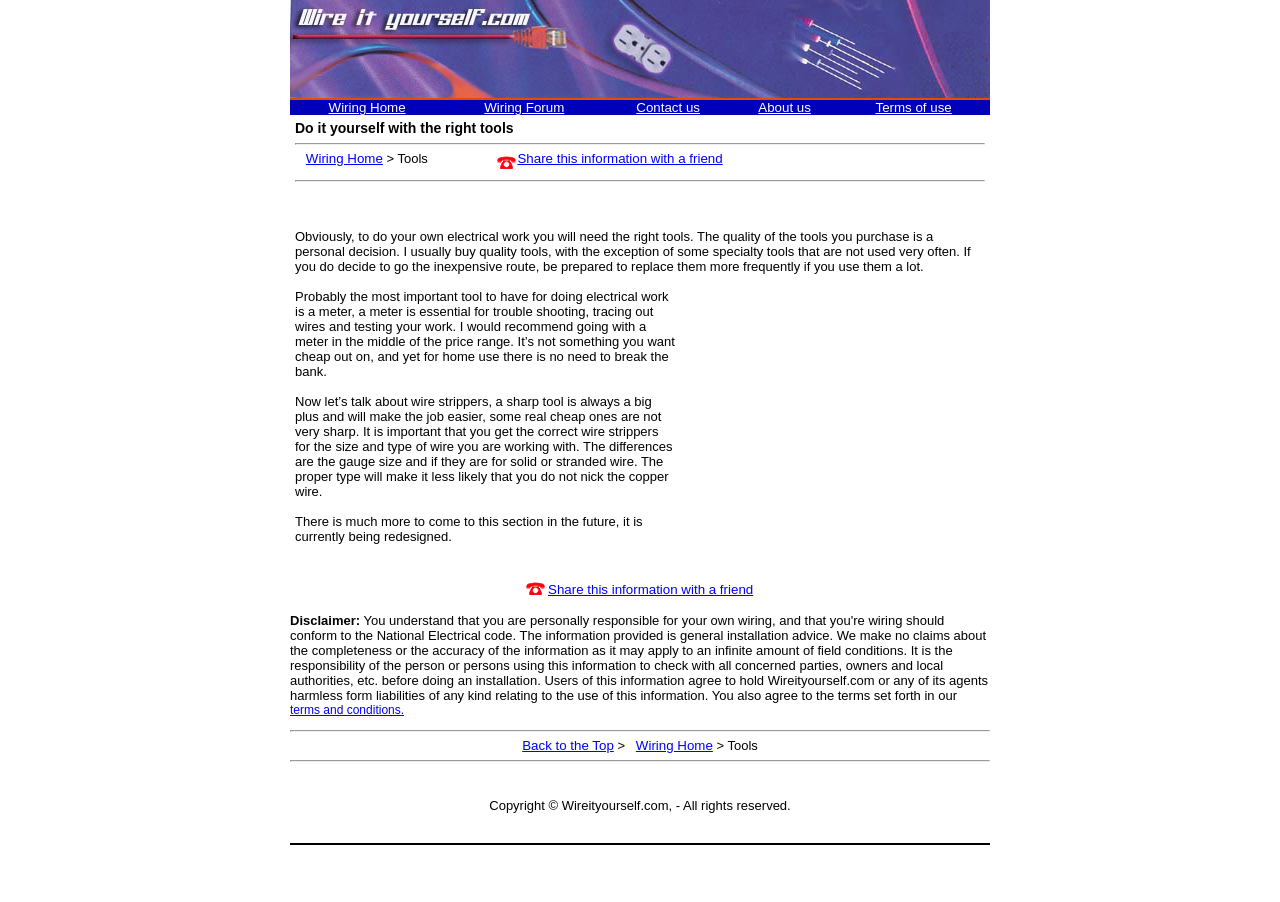Give a one-word or short phrase answer to the question: 
What is the main topic of this webpage?

Tools and Hardware